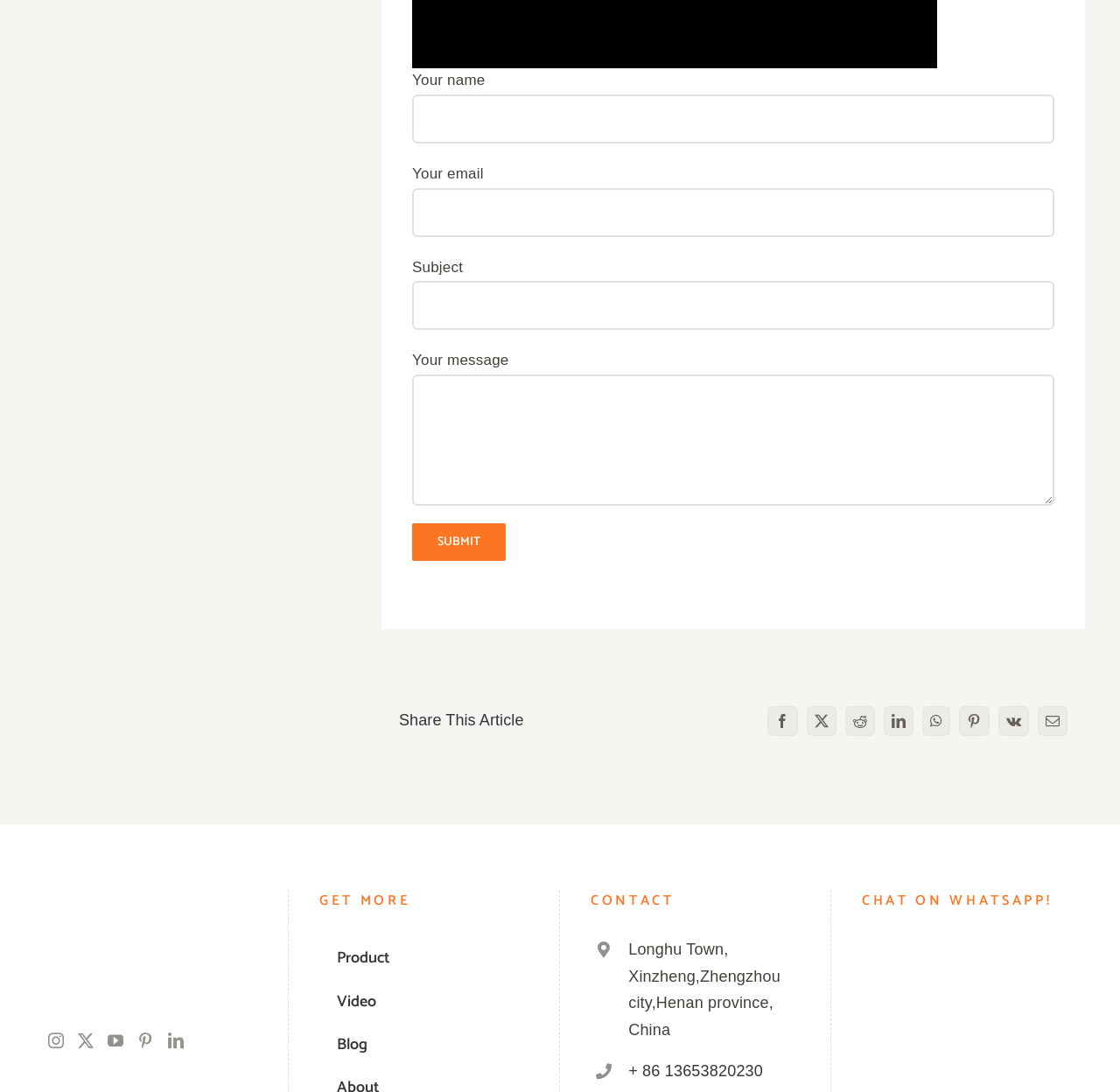What is the location of the company?
Please provide a single word or phrase as your answer based on the image.

Henan province, China